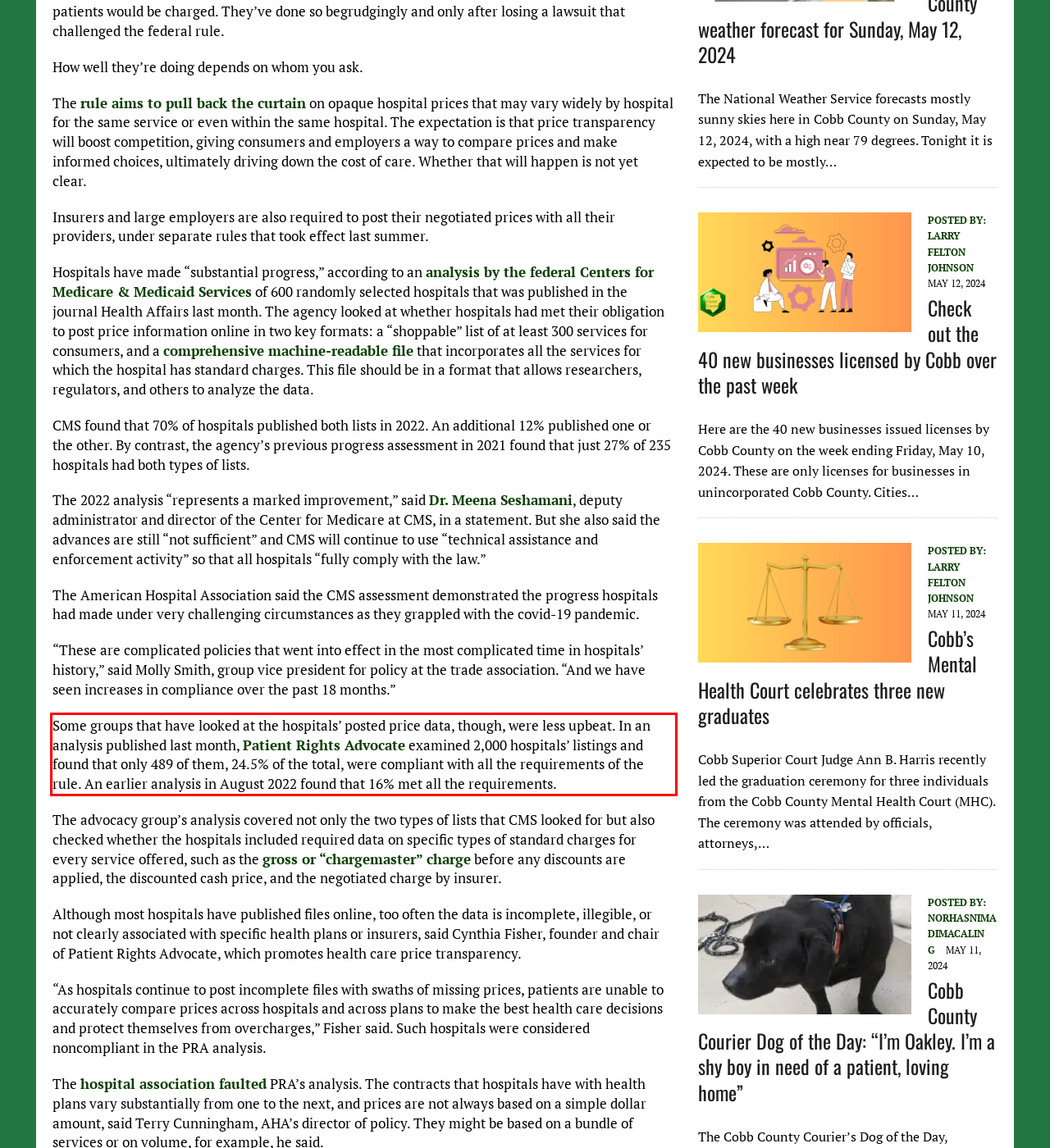Given a webpage screenshot, locate the red bounding box and extract the text content found inside it.

Some groups that have looked at the hospitals’ posted price data, though, were less upbeat. In an analysis published last month, Patient Rights Advocate examined 2,000 hospitals’ listings and found that only 489 of them, 24.5% of the total, were compliant with all the requirements of the rule. An earlier analysis in August 2022 found that 16% met all the requirements.